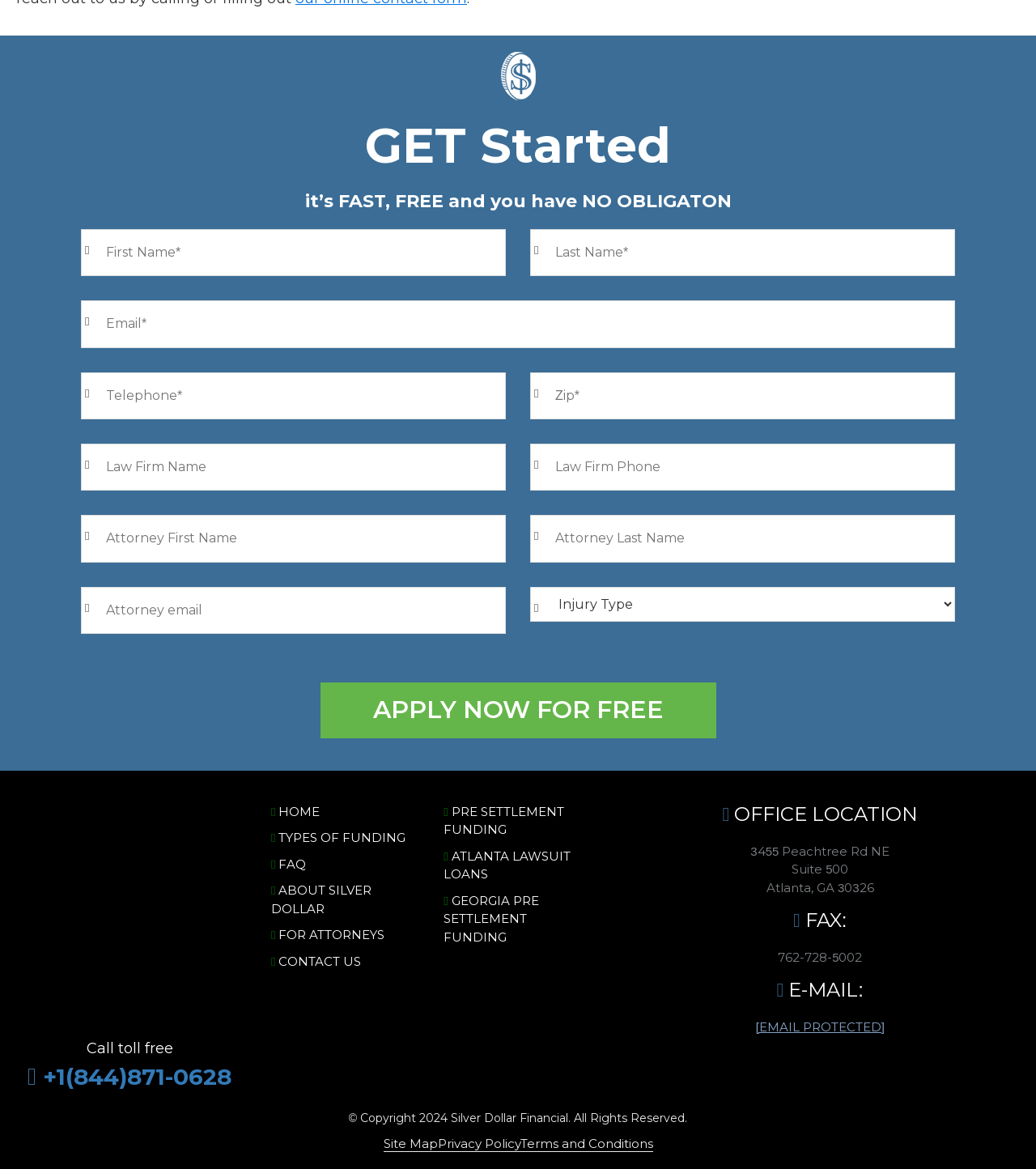What is the button at the bottom of the contact form for?
Analyze the screenshot and provide a detailed answer to the question.

I can see that there is a button at the bottom of the contact form with the text 'APPLY NOW FOR FREE', which suggests that clicking this button will allow users to apply for something (likely a service or funding) for free.